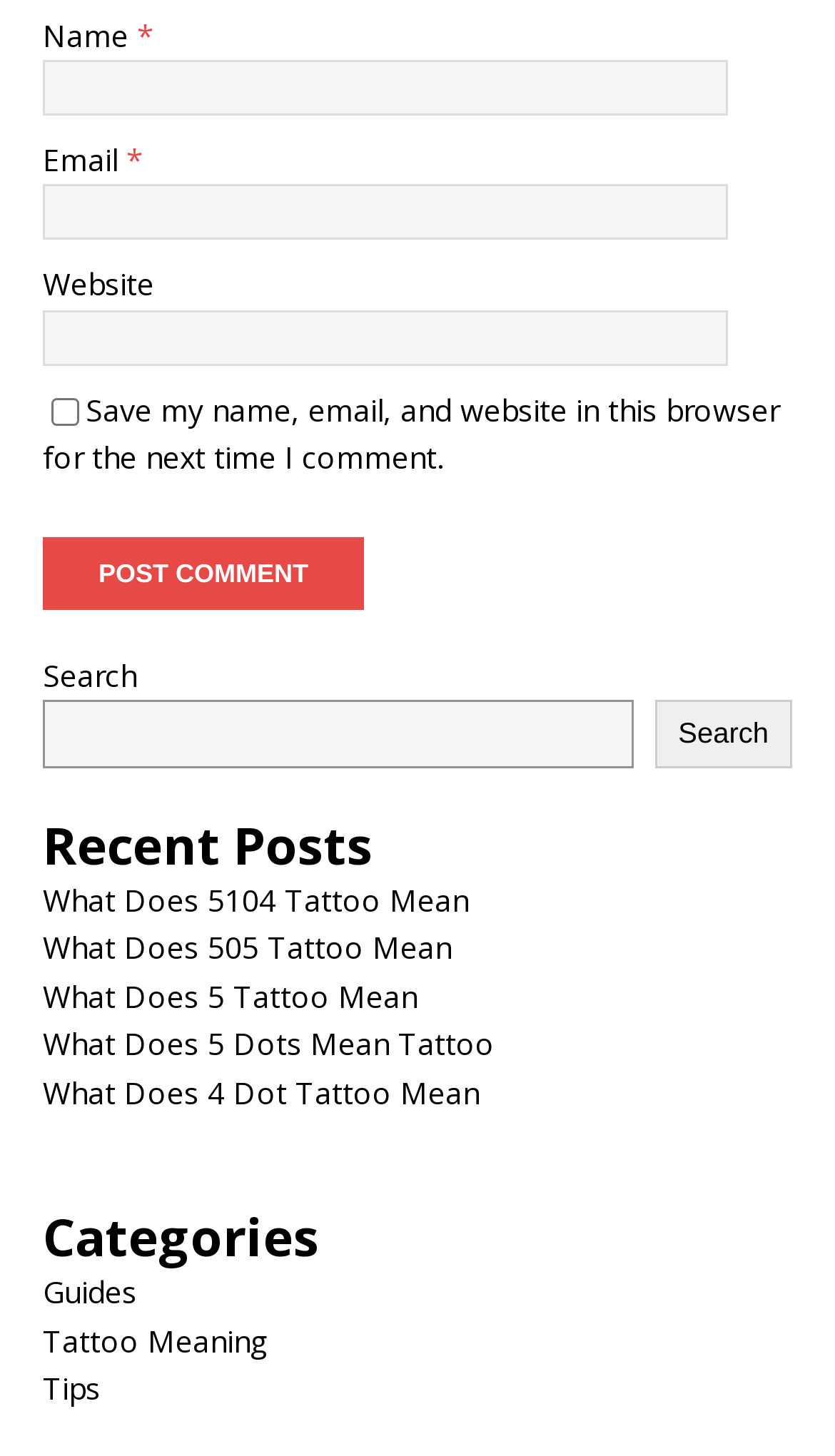What is the purpose of the textbox labeled 'Name'?
Utilize the image to construct a detailed and well-explained answer.

The textbox labeled 'Name' is required and is likely used to input the user's name, possibly for commenting or registration purposes.